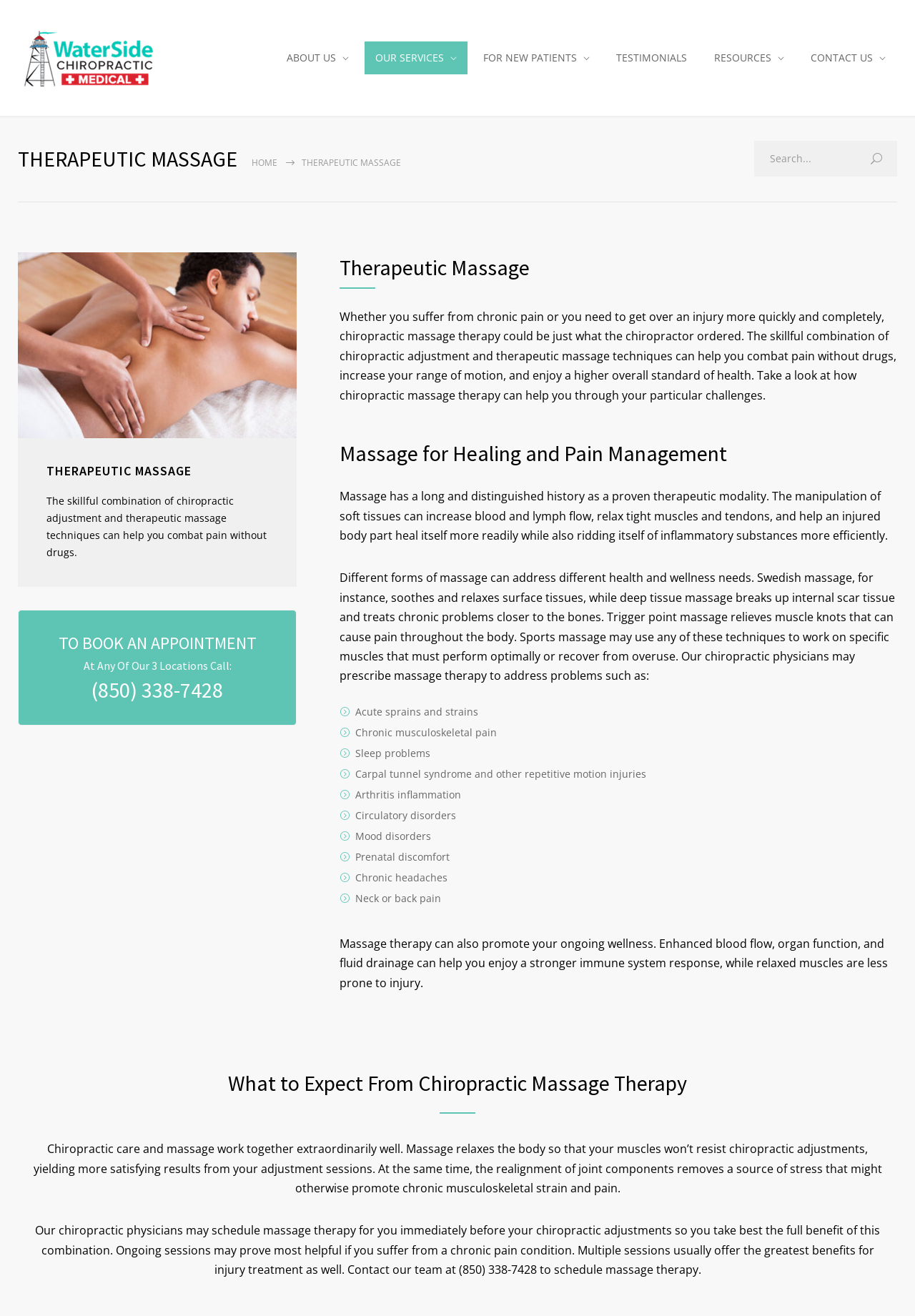Locate the bounding box coordinates of the clickable region necessary to complete the following instruction: "Search for something". Provide the coordinates in the format of four float numbers between 0 and 1, i.e., [left, top, right, bottom].

[0.824, 0.107, 0.98, 0.134]